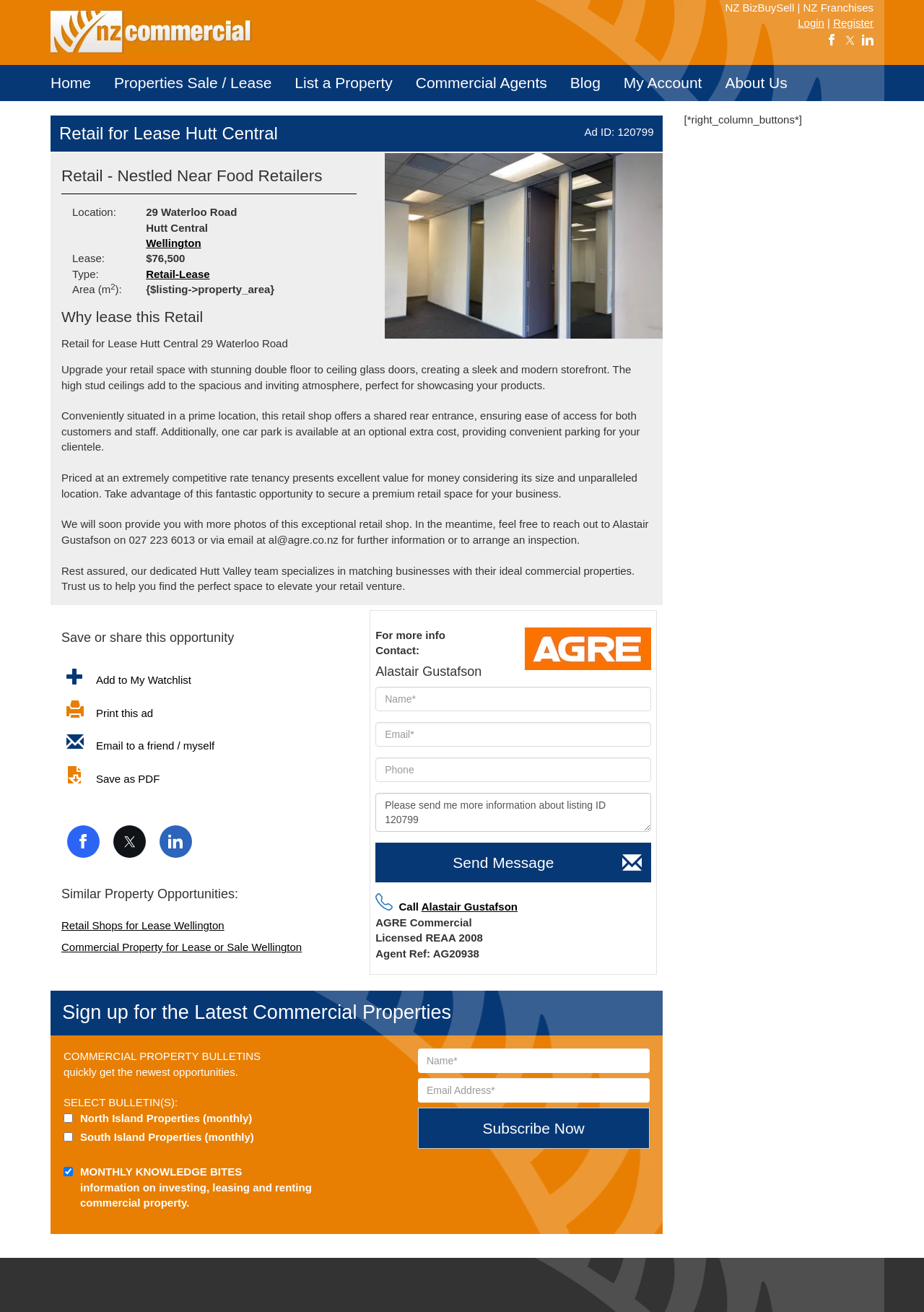Identify the headline of the webpage and generate its text content.

Retail for Lease Hutt Central